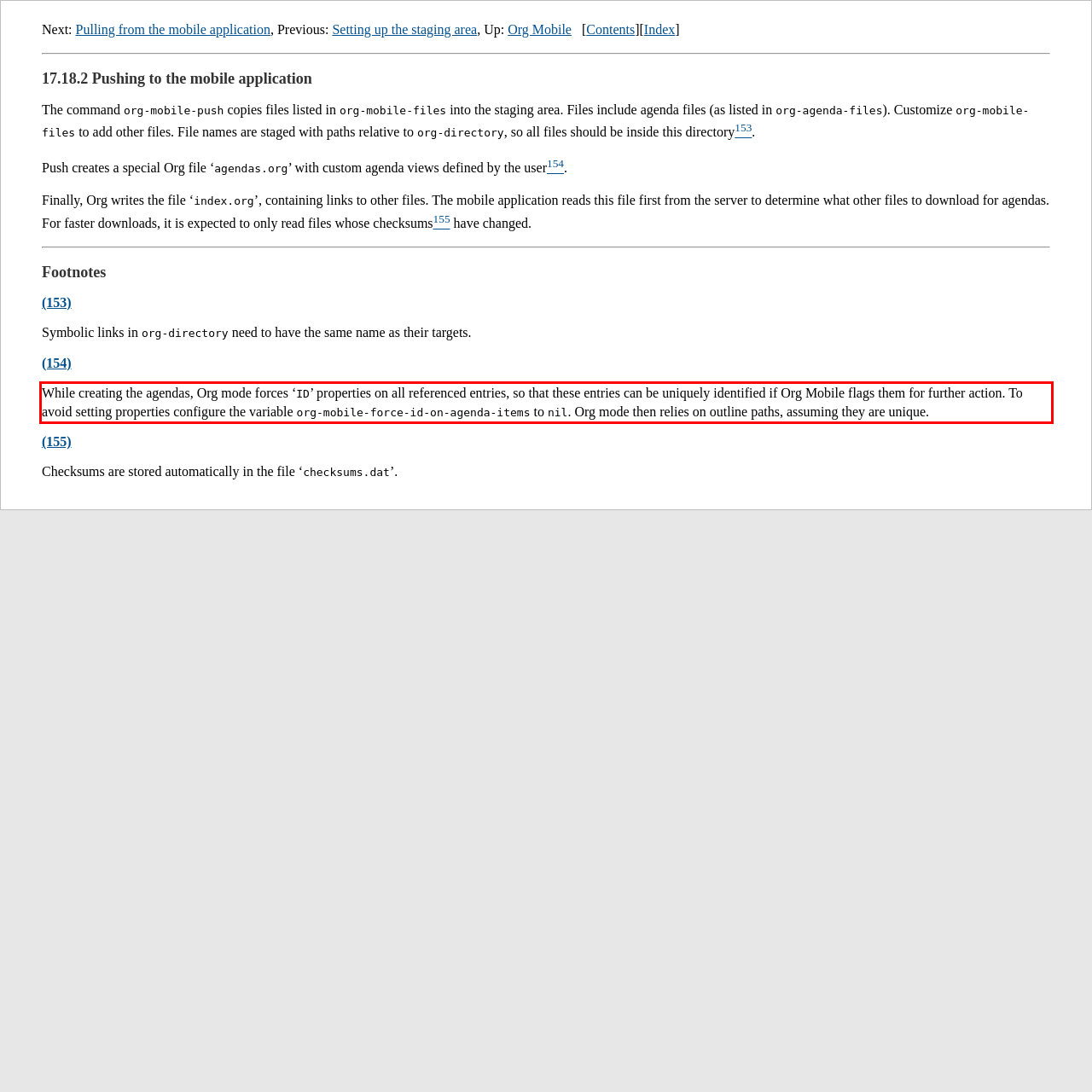Analyze the screenshot of the webpage that features a red bounding box and recognize the text content enclosed within this red bounding box.

While creating the agendas, Org mode forces ‘ID’ properties on all referenced entries, so that these entries can be uniquely identified if Org Mobile flags them for further action. To avoid setting properties configure the variable org-mobile-force-id-on-agenda-items to nil. Org mode then relies on outline paths, assuming they are unique.